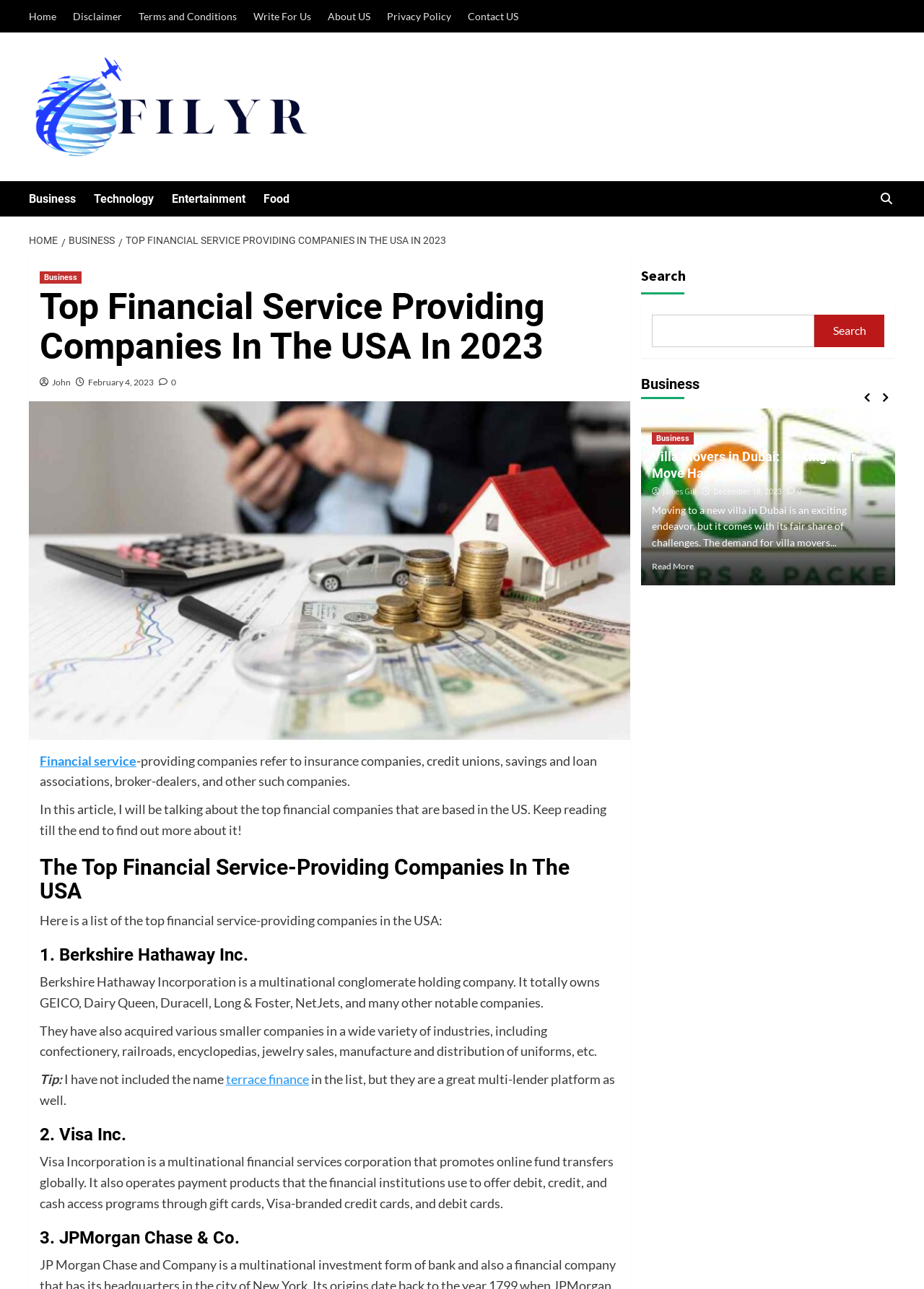Locate the bounding box coordinates of the element you need to click to accomplish the task described by this instruction: "View the article about 'Top Financial Service Providing Companies In The USA In 2023'".

[0.043, 0.223, 0.67, 0.284]